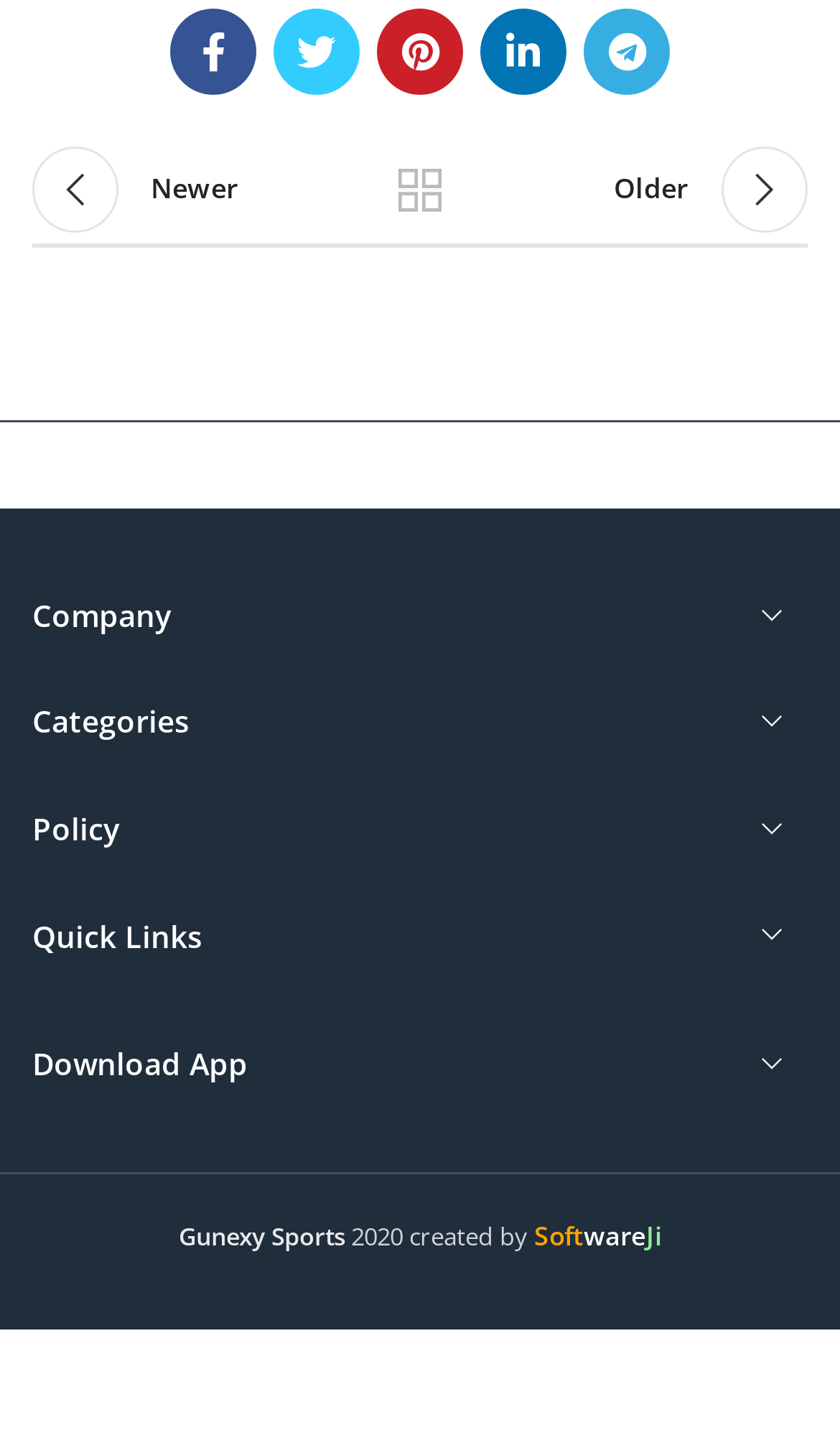What is the direction of the arrow in the 'Newer' link?
Refer to the image and give a detailed response to the question.

I examined the 'Newer' link and found that it has an arrow icon pointing to the right direction.